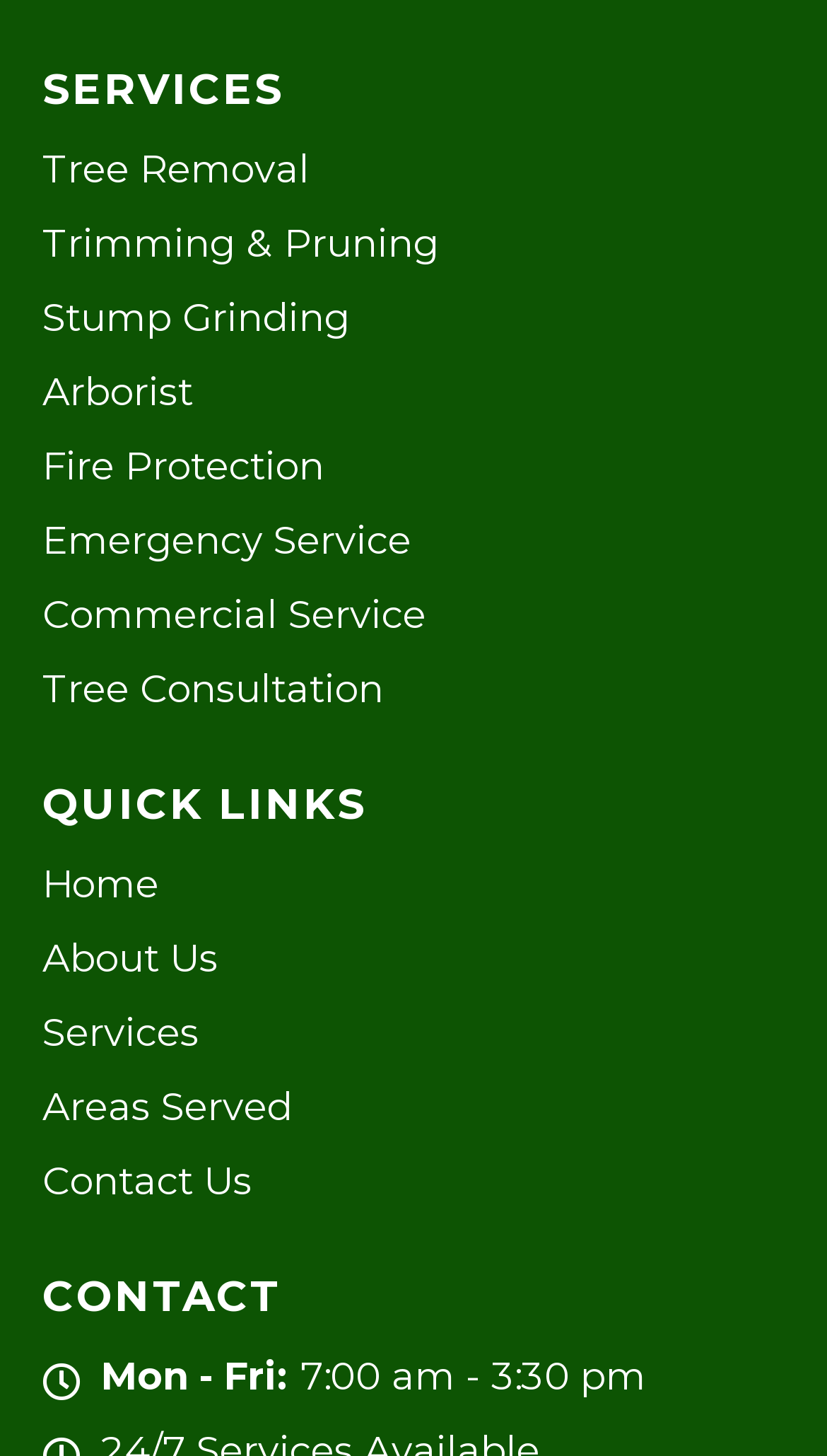What is the second quick link?
Deliver a detailed and extensive answer to the question.

I looked at the 'QUICK LINKS' section and found the second link, which is 'About Us' at coordinates [0.051, 0.639, 0.949, 0.678].